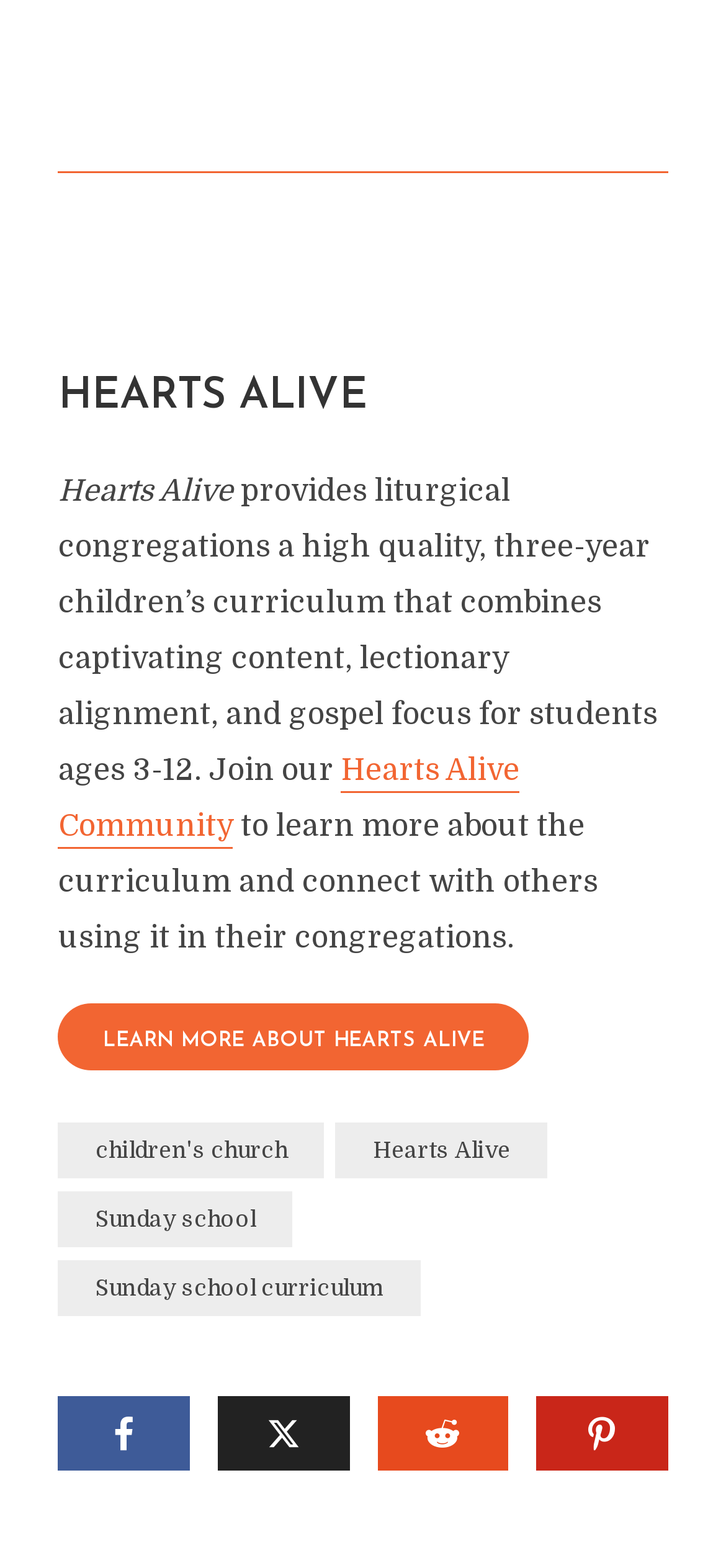Please determine the bounding box coordinates of the clickable area required to carry out the following instruction: "explore children's church". The coordinates must be four float numbers between 0 and 1, represented as [left, top, right, bottom].

[0.08, 0.716, 0.447, 0.752]